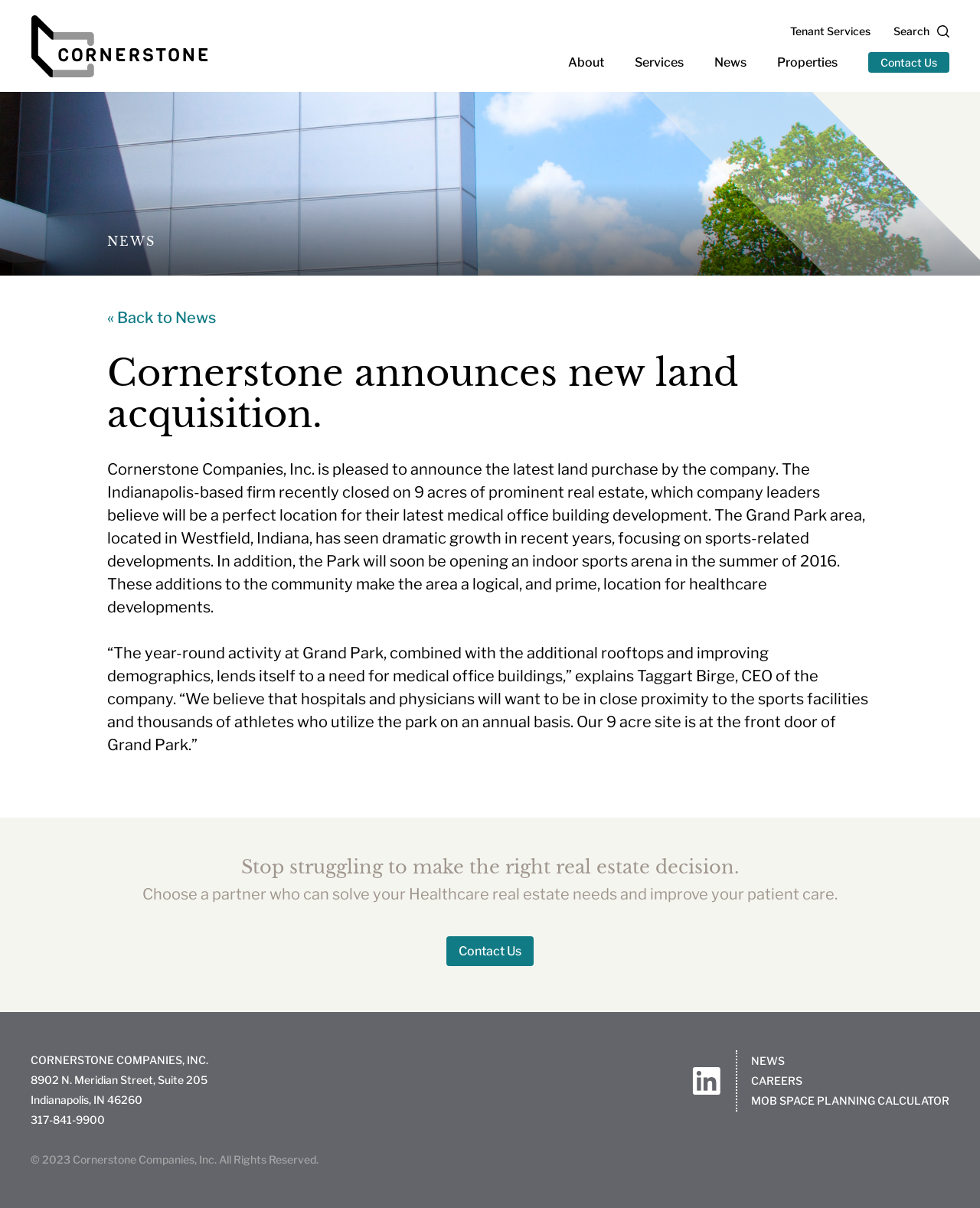Find the bounding box coordinates of the clickable area that will achieve the following instruction: "Contact Us".

[0.886, 0.043, 0.969, 0.06]